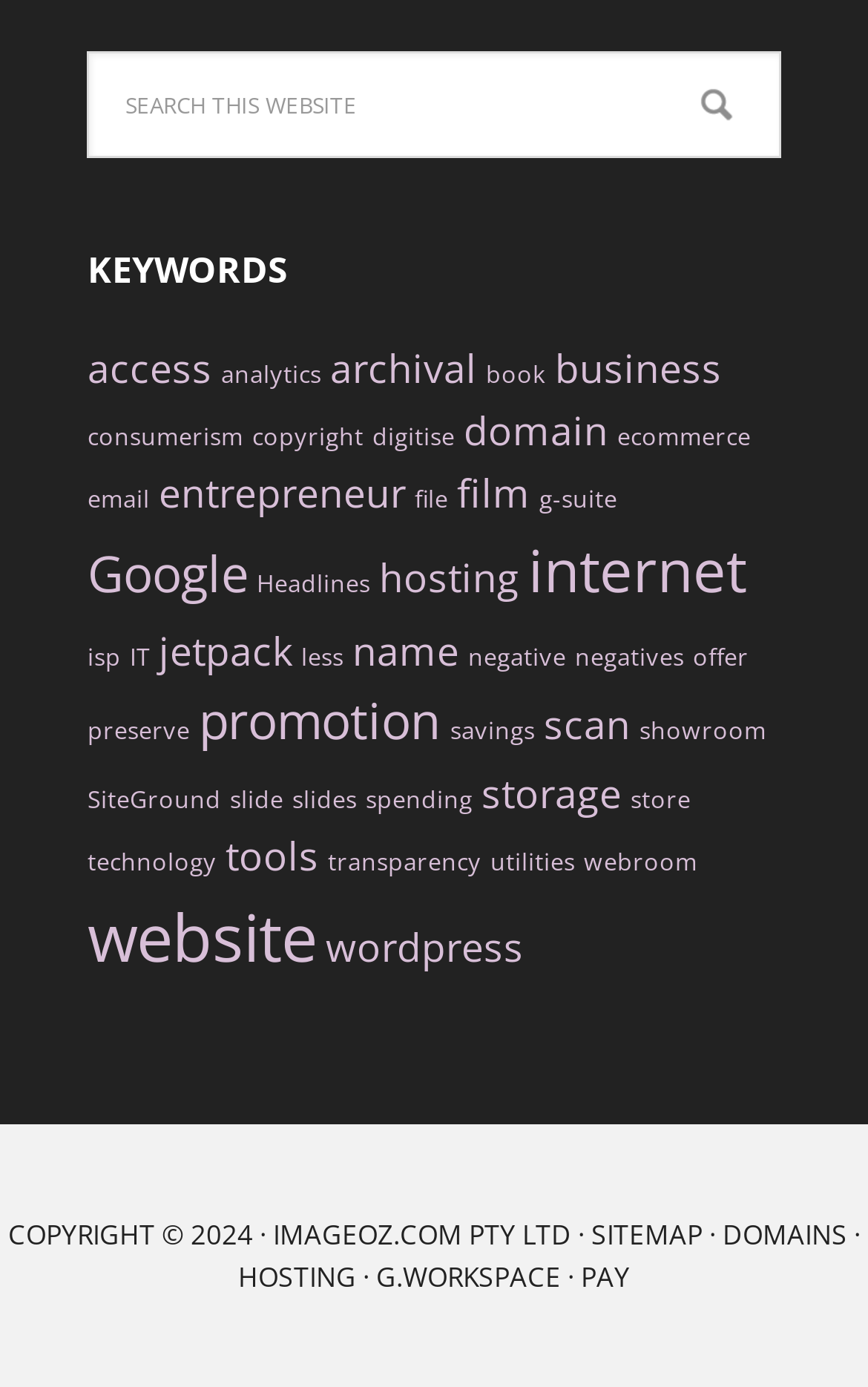How many links are there under the 'KEYWORDS' heading?
Based on the image content, provide your answer in one word or a short phrase.

45